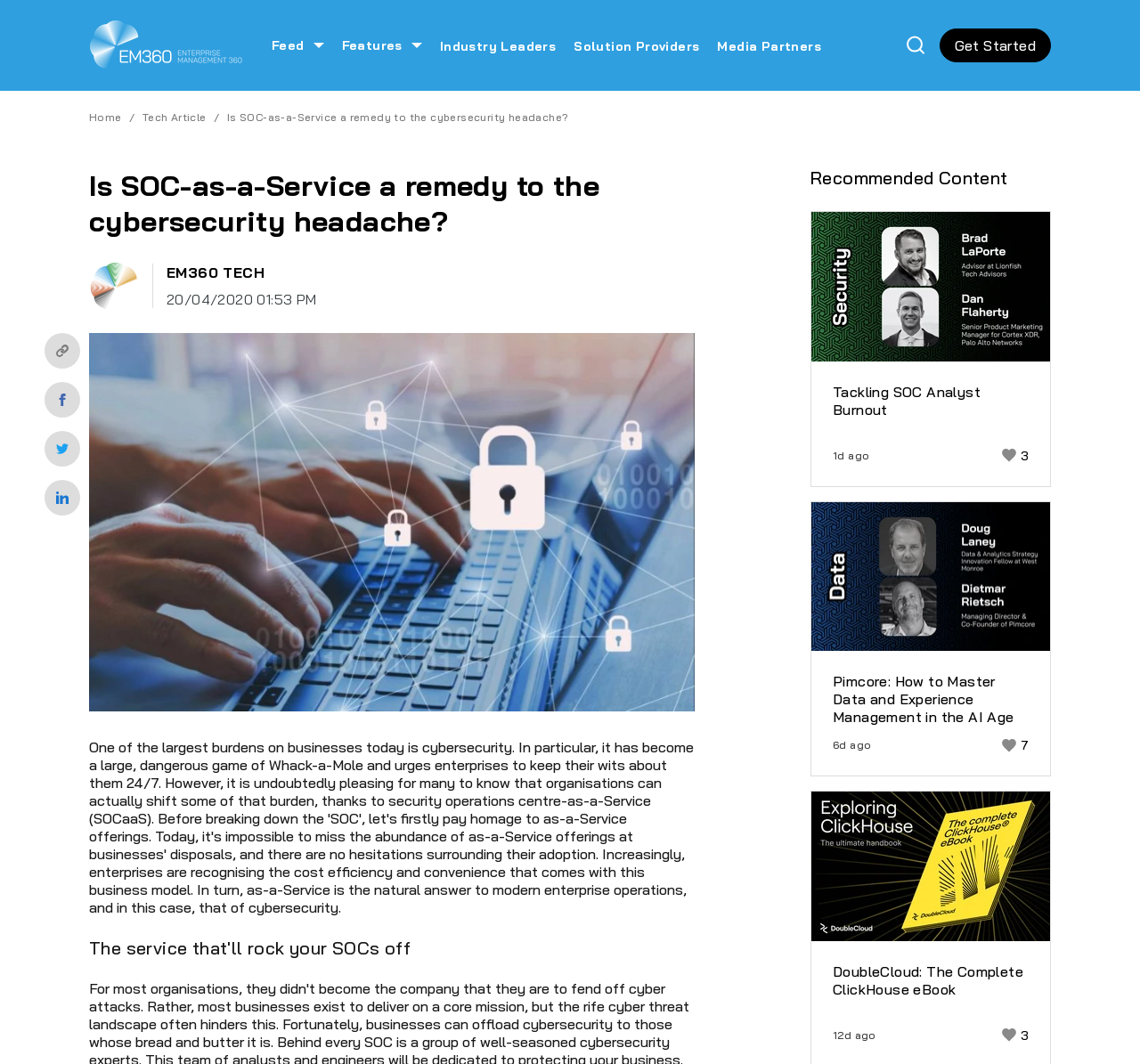Kindly respond to the following question with a single word or a brief phrase: 
How many recommended content links are there?

3